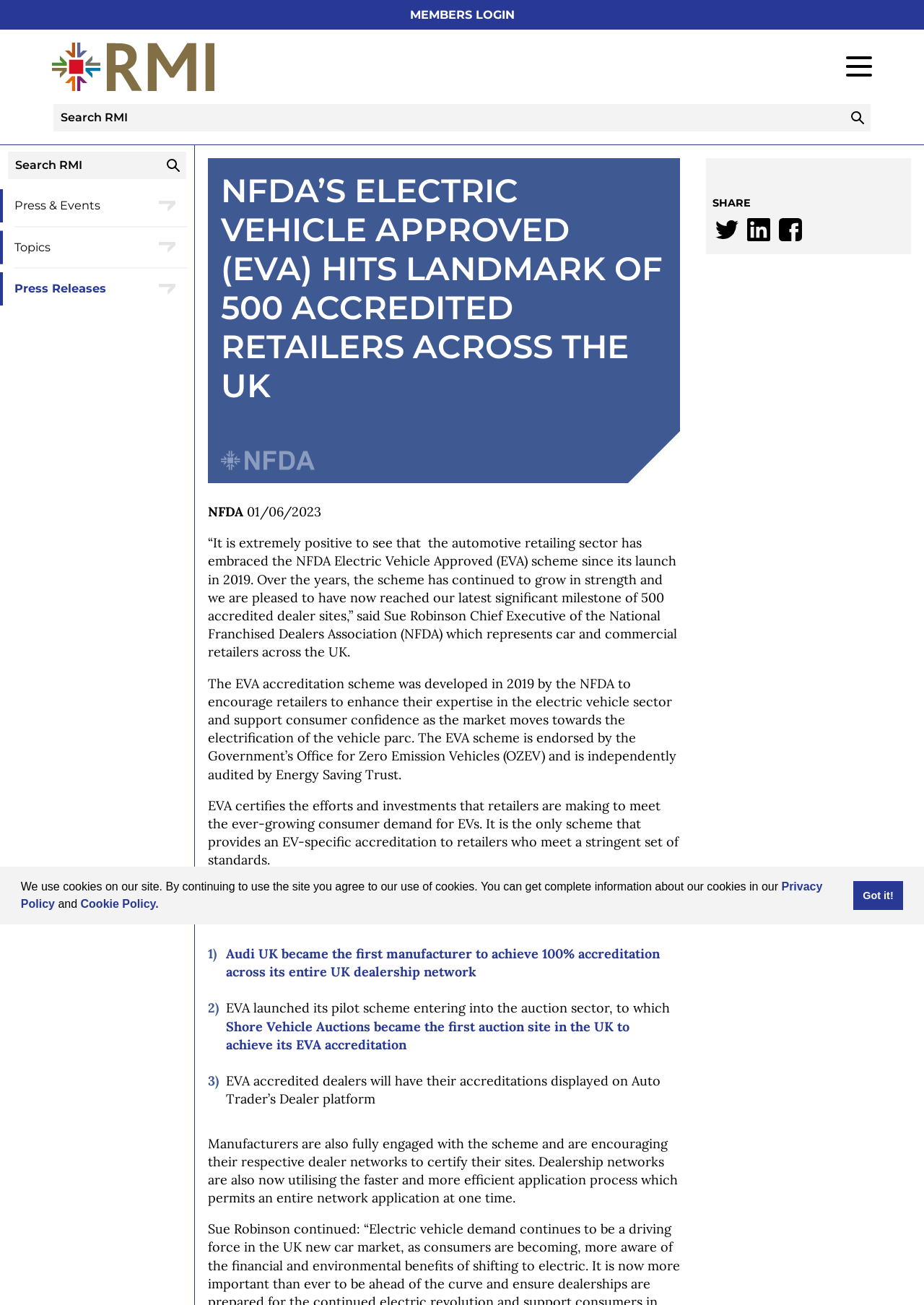What is the name of the organization that represents car and commercial retailers across the UK?
Please craft a detailed and exhaustive response to the question.

The answer can be found in the paragraph that mentions the Chief Executive of the National Franchised Dealers Association (NFDA), which represents car and commercial retailers across the UK.